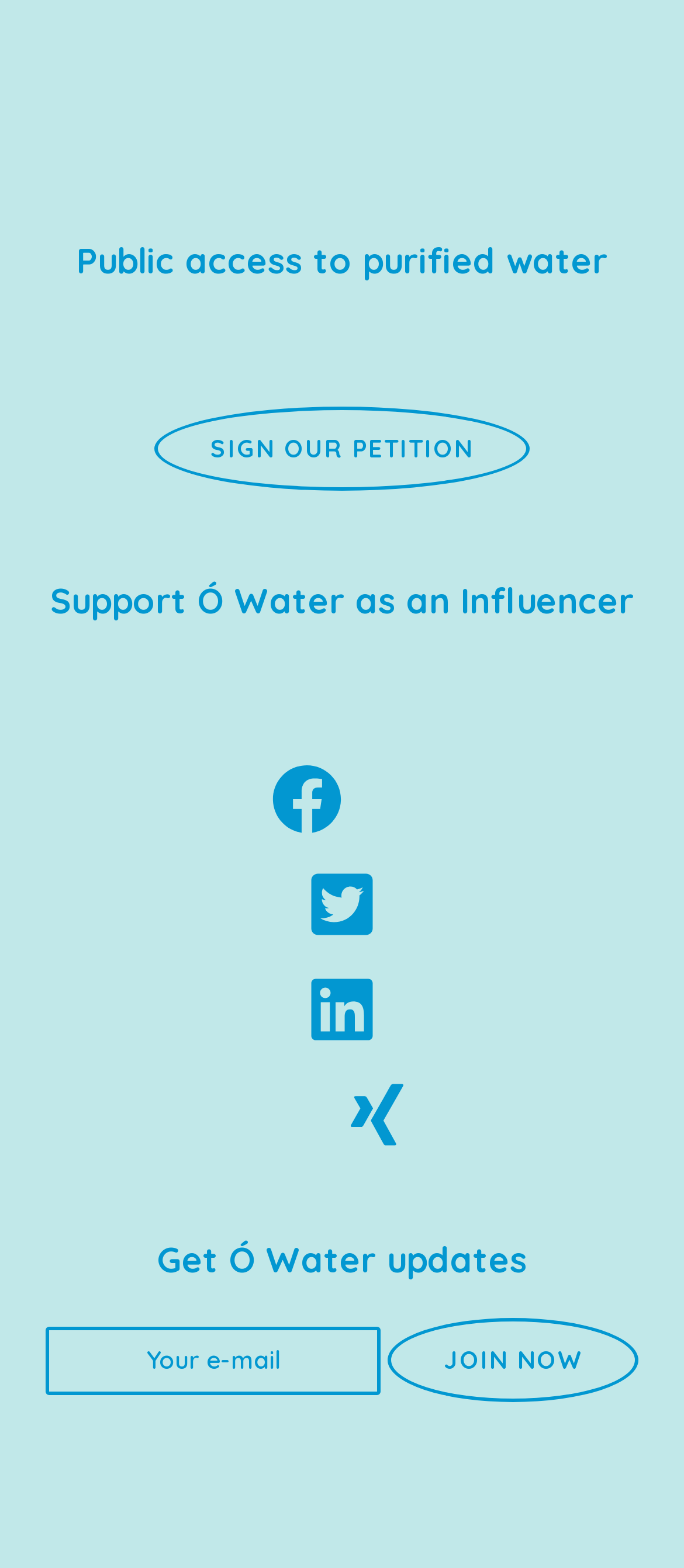Identify the bounding box of the UI element that matches this description: "value="JOIN NOW"".

[0.567, 0.841, 0.933, 0.894]